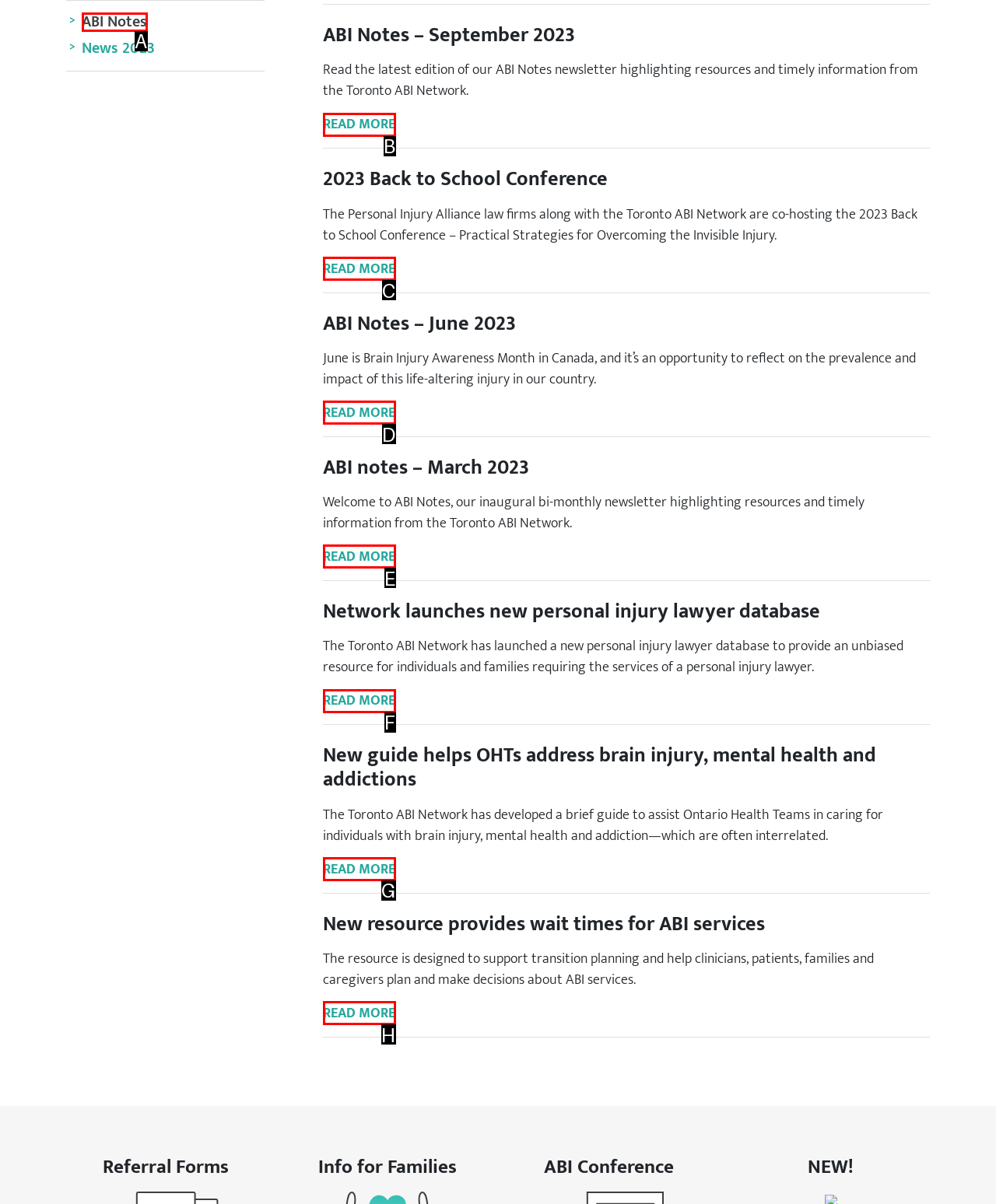Please identify the UI element that matches the description: Read more
Respond with the letter of the correct option.

F